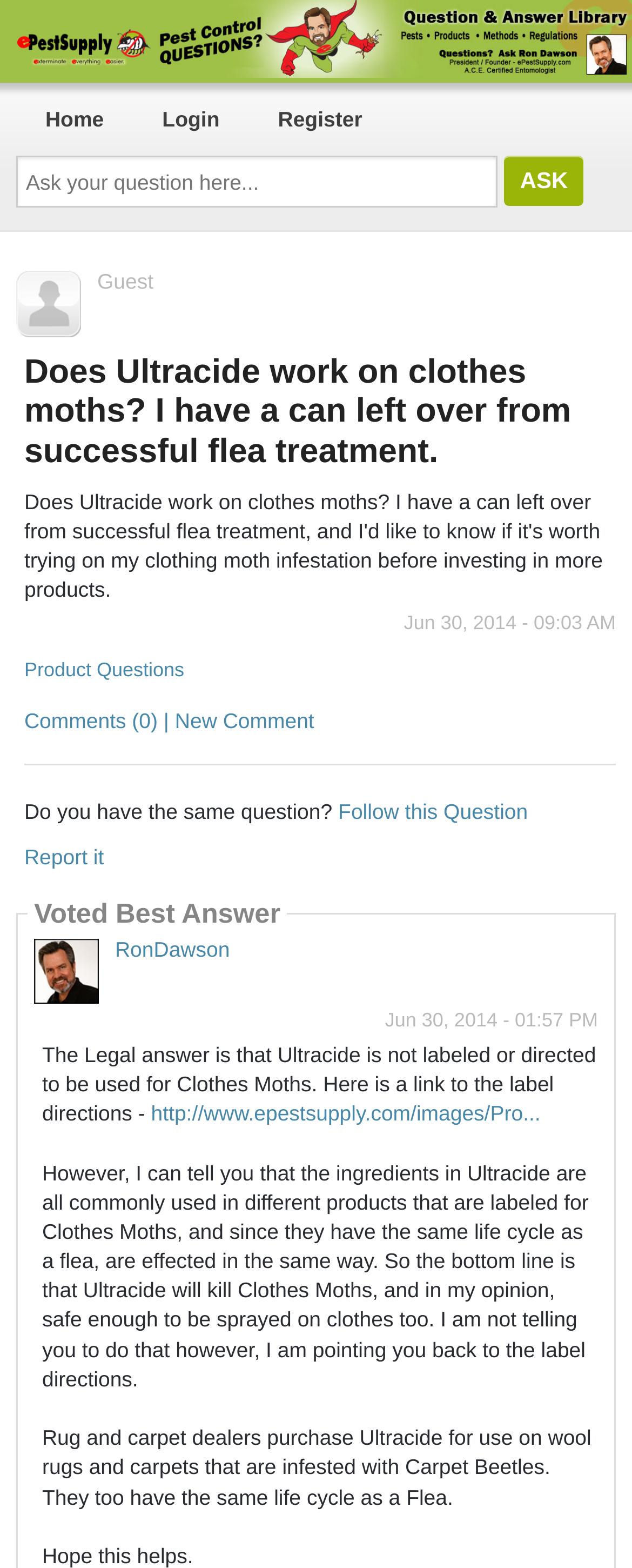Provide a brief response to the question using a single word or phrase: 
What is the date of the question?

Jun 30, 2014